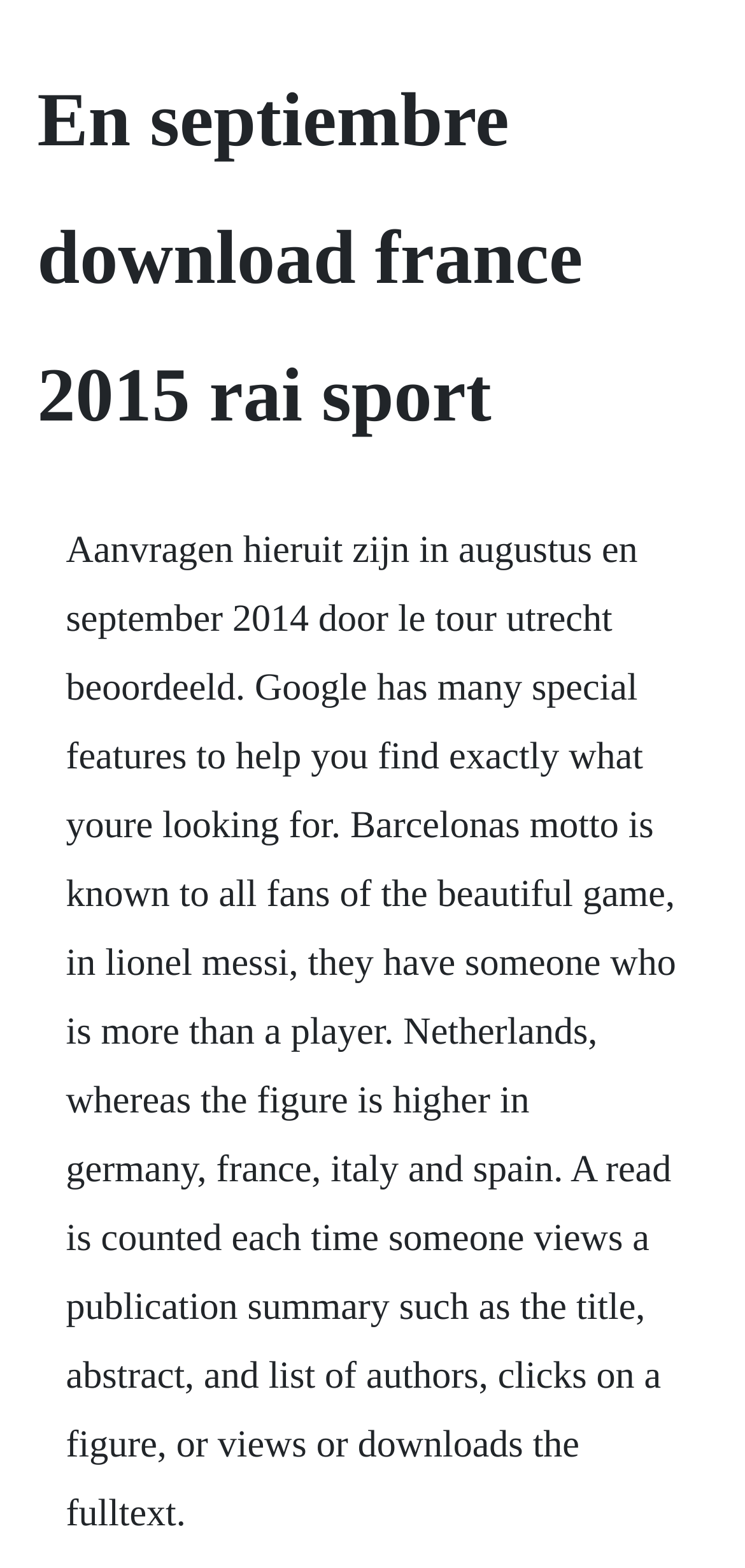Provide the text content of the webpage's main heading.

En septiembre download france 2015 rai sport